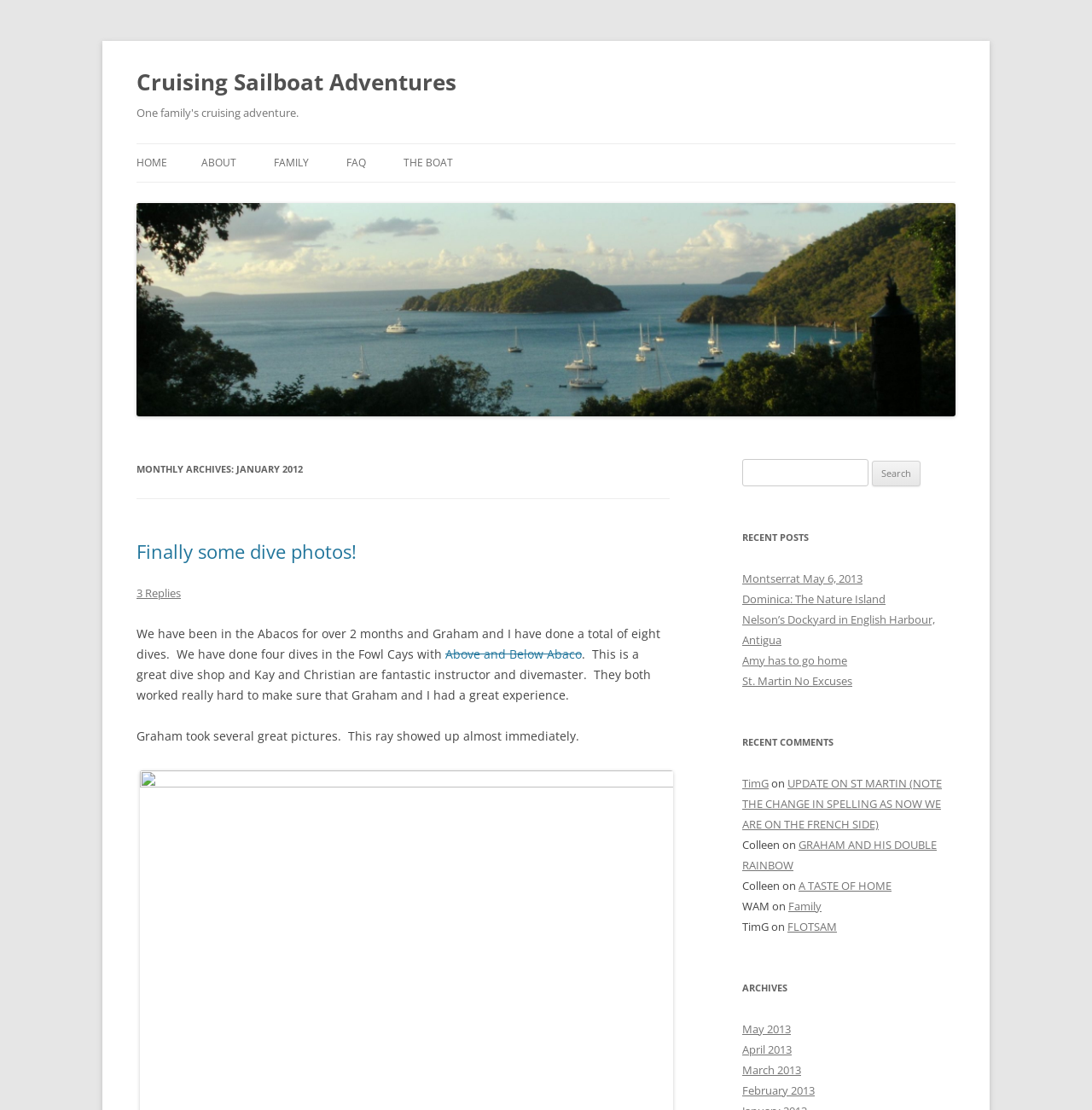Provide your answer to the question using just one word or phrase: What is the title of the first blog post?

Finally some dive photos!